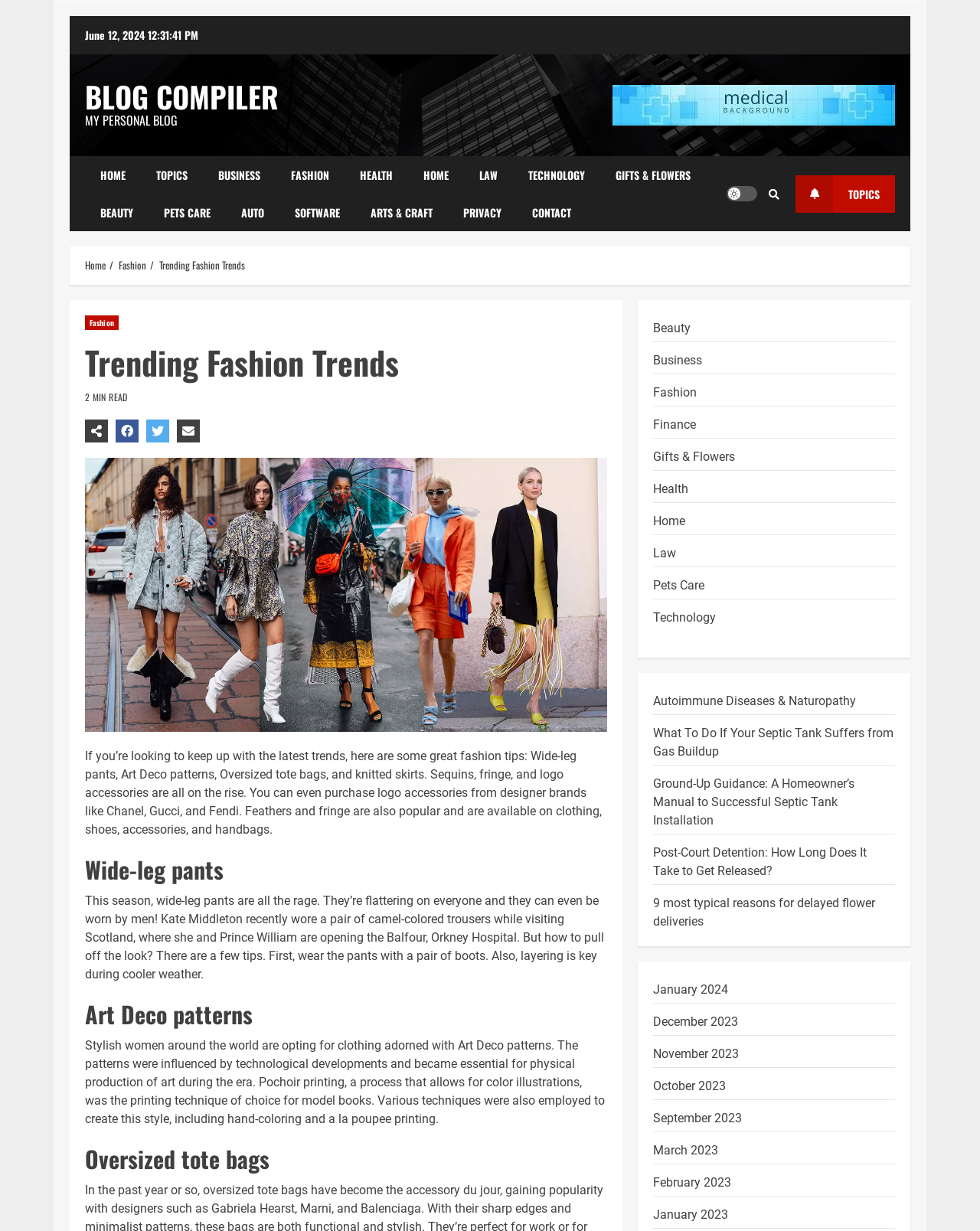Provide a single word or phrase to answer the given question: 
What is the icon mentioned next to the 'Fashion' link in the breadcrumbs navigation?

